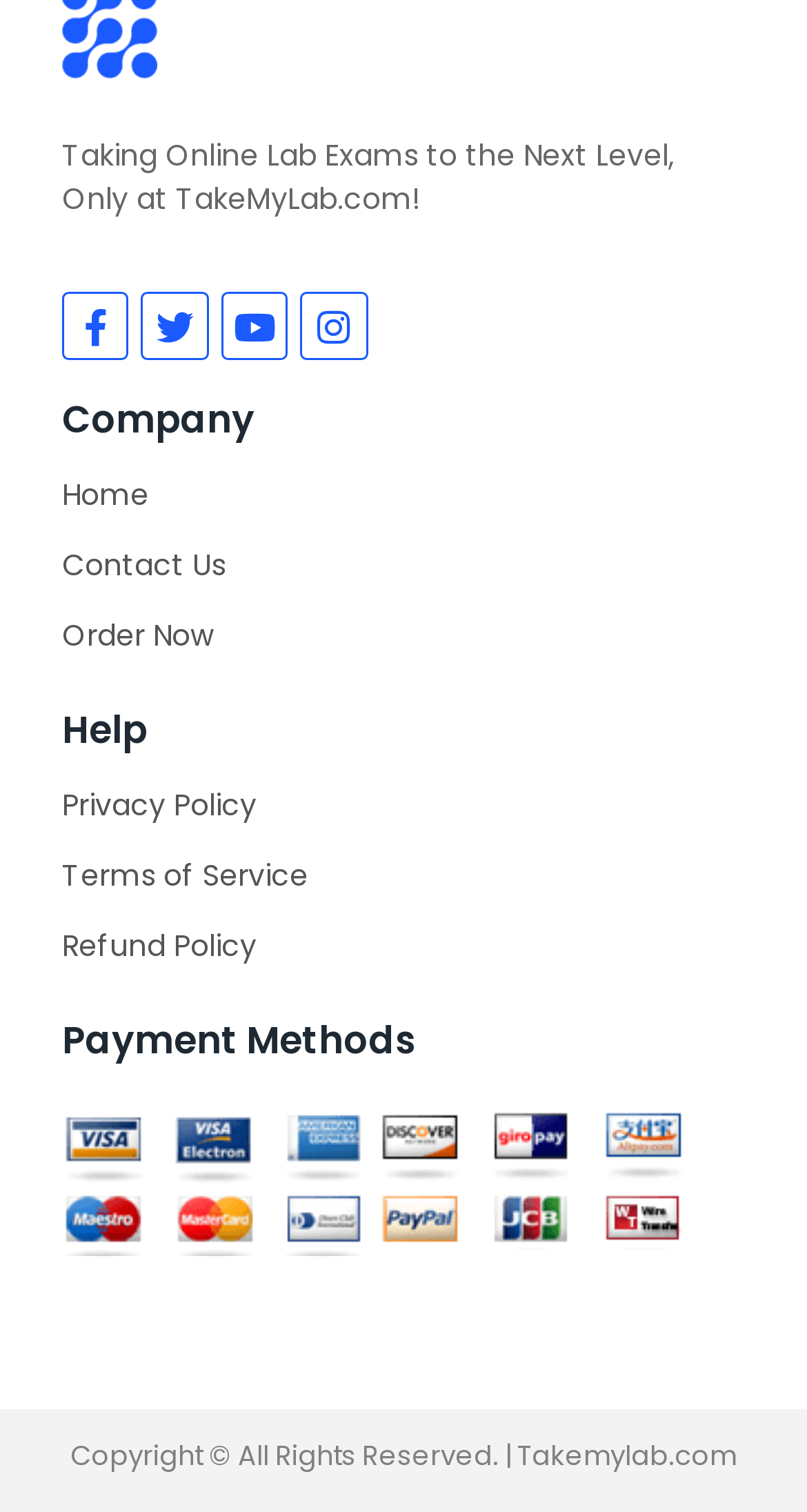Respond to the question below with a single word or phrase:
What is the first link in the navigation menu?

Home